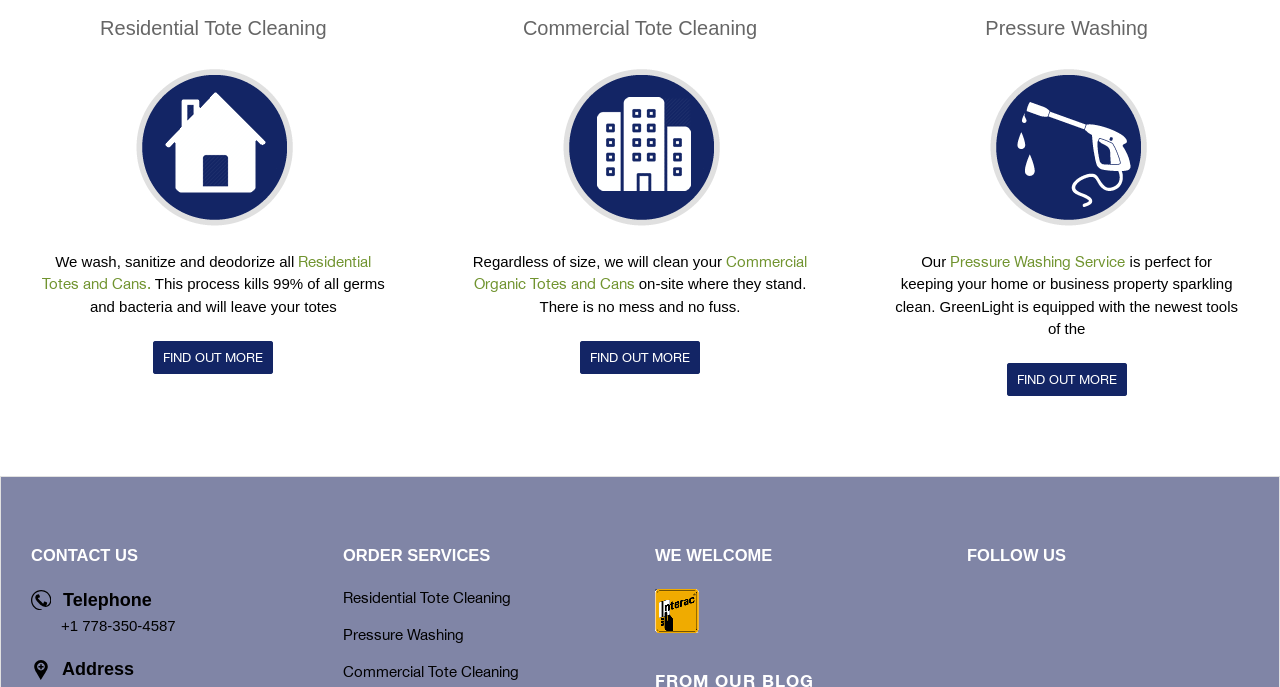Please respond in a single word or phrase: 
What is the purpose of the pressure washing service?

Keeping property clean